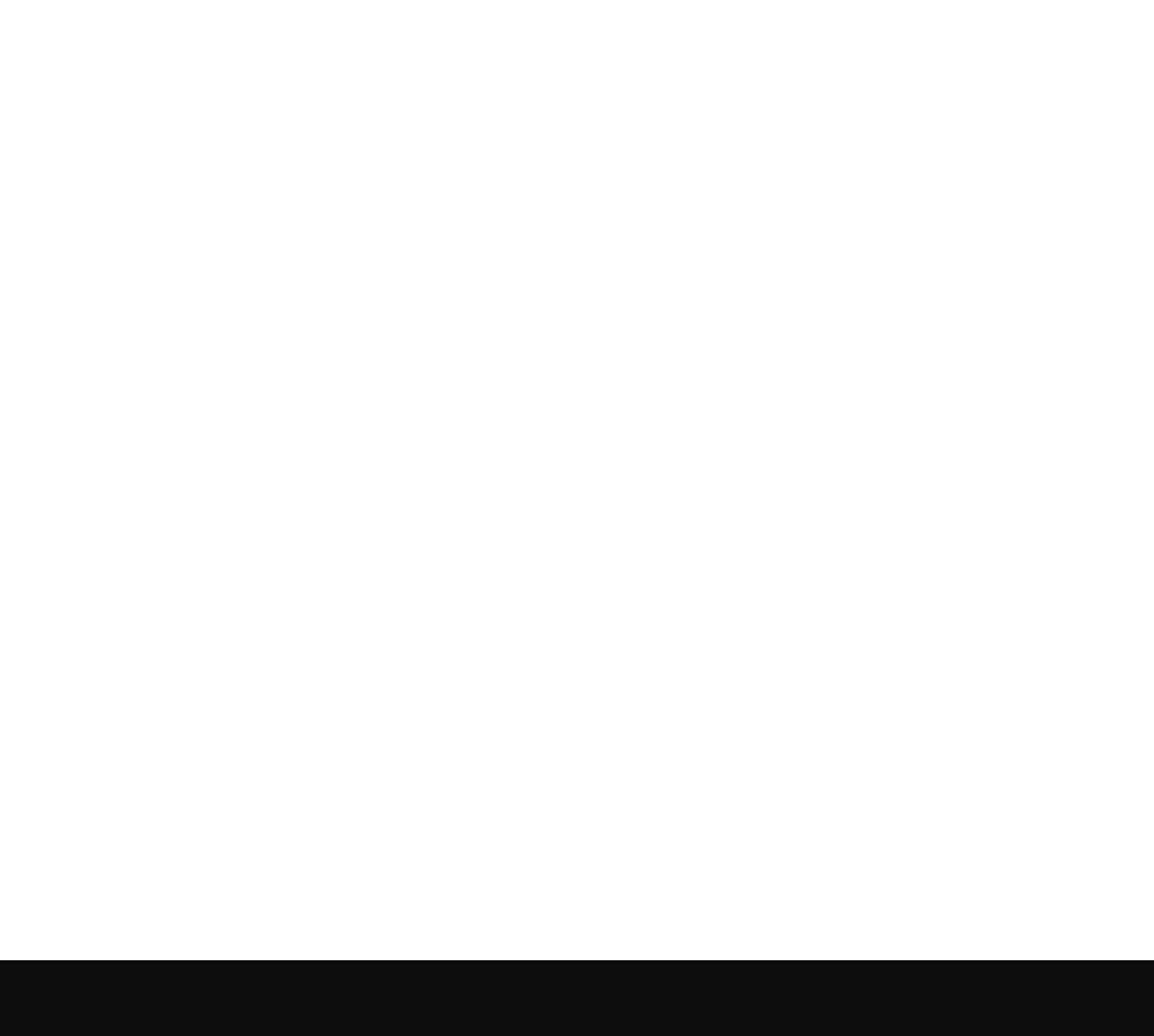Determine the bounding box for the described UI element: "parent_node: THE AMBITION ARCHIVE #5".

[0.353, 0.468, 0.647, 0.486]